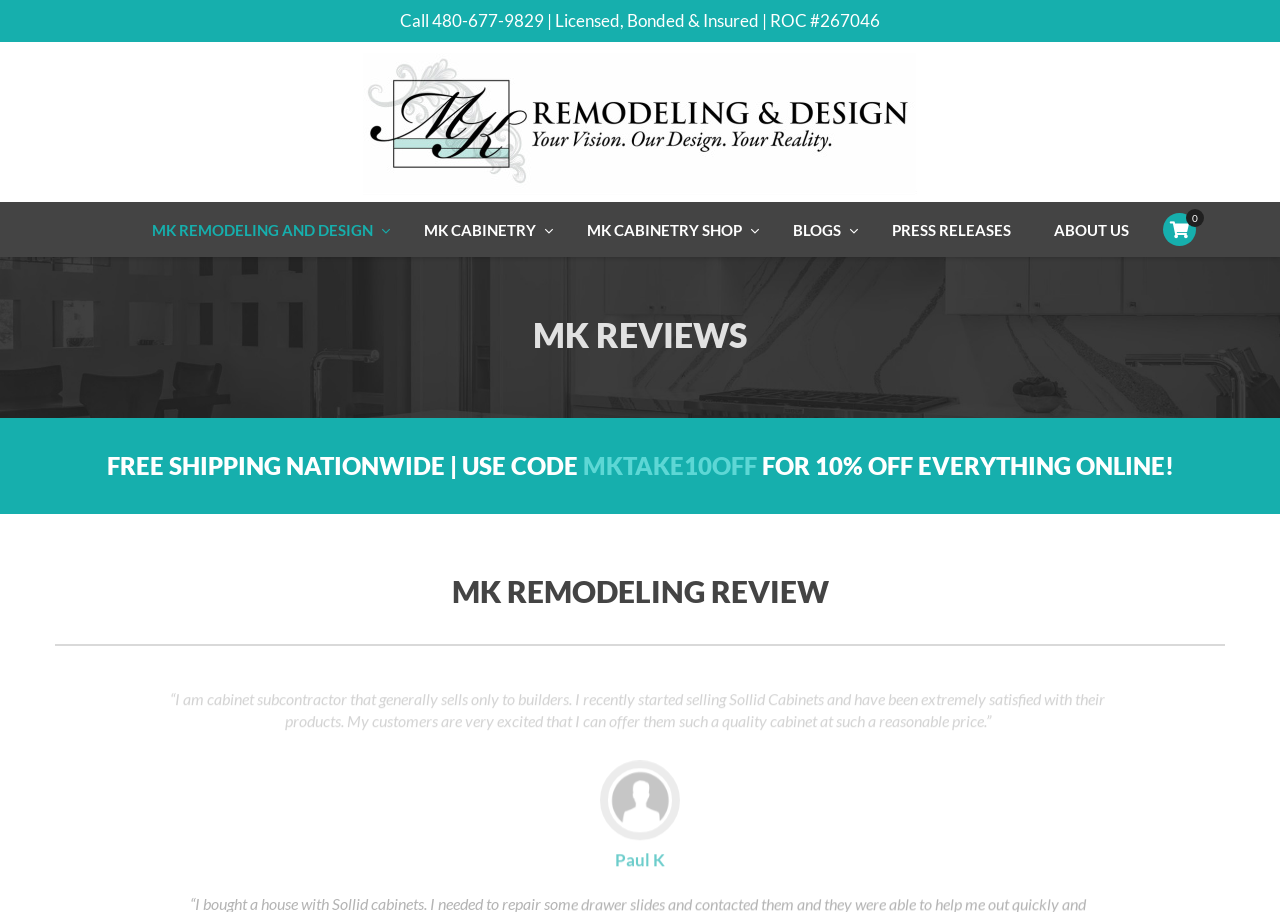Refer to the screenshot and give an in-depth answer to this question: What is the topic of the review?

I found the topic of the review by reading the quote in the blockquote section, which mentions 'Sollid Cabinets'.